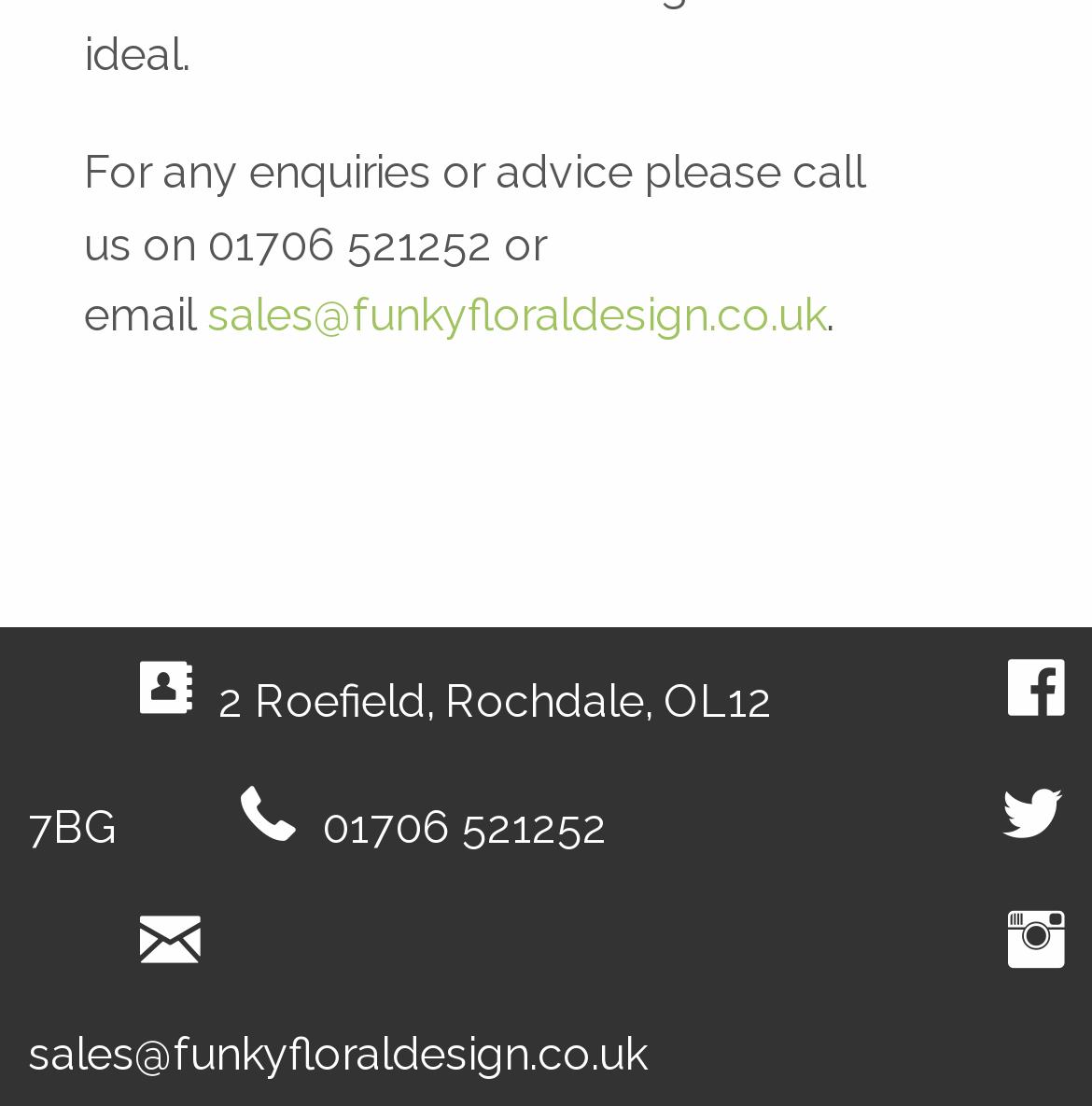Use a single word or phrase to answer the question:
What is the company name?

Funky Floral Design